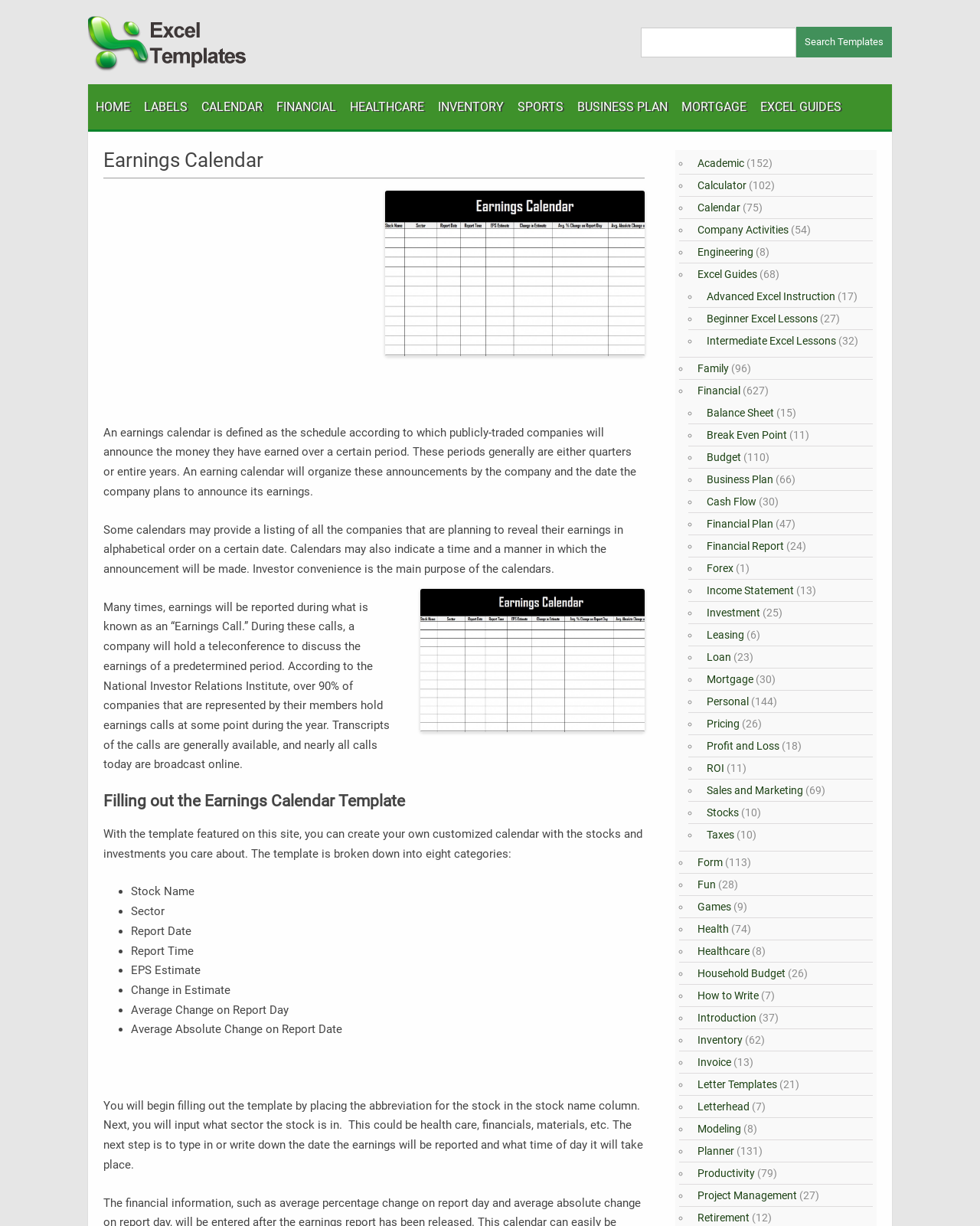Please specify the coordinates of the bounding box for the element that should be clicked to carry out this instruction: "Get the earnings calendar template". The coordinates must be four float numbers between 0 and 1, formatted as [left, top, right, bottom].

[0.105, 0.675, 0.655, 0.702]